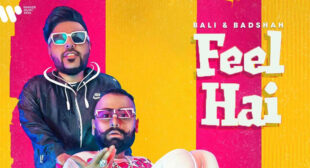What is Bali wearing?
Examine the webpage screenshot and provide an in-depth answer to the question.

According to the caption, Bali is portrayed in a stylish black jacket and sunglasses, exuding a cool and contemporary vibe.